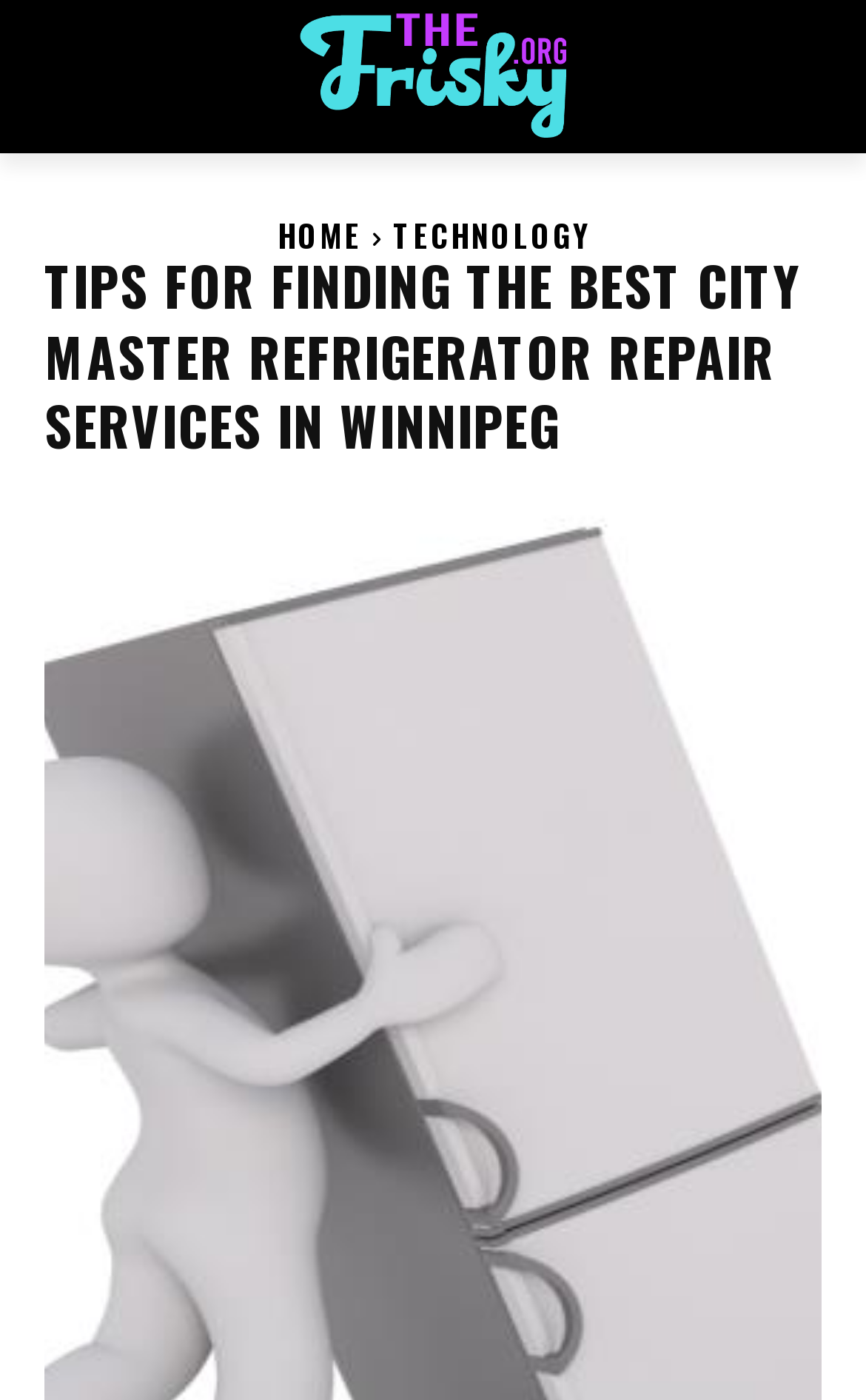Identify and provide the bounding box for the element described by: "Home".

[0.321, 0.151, 0.418, 0.185]